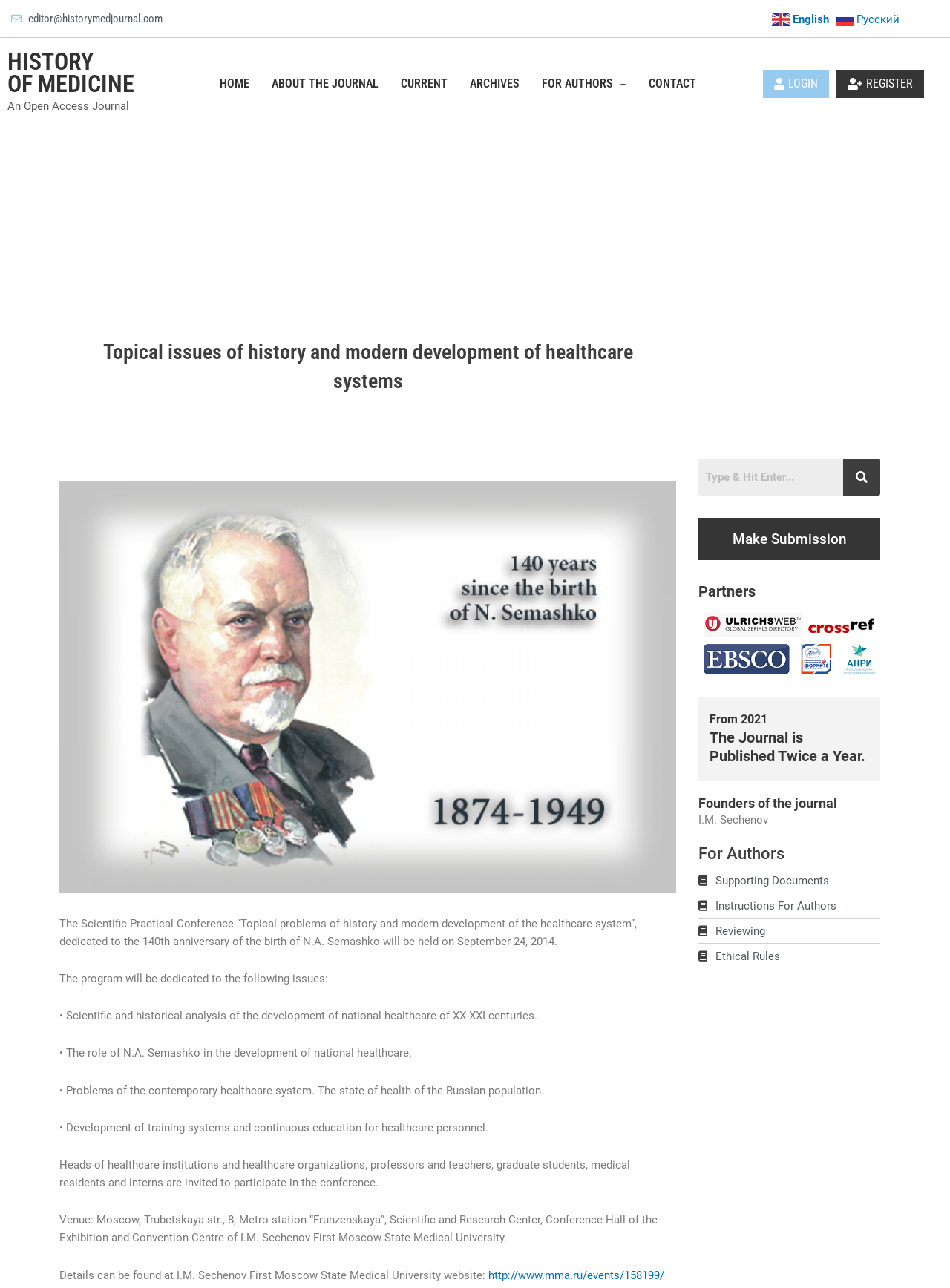Please identify the bounding box coordinates of the element on the webpage that should be clicked to follow this instruction: "Switch to Russian language". The bounding box coordinates should be given as four float numbers between 0 and 1, formatted as [left, top, right, bottom].

[0.88, 0.009, 0.951, 0.019]